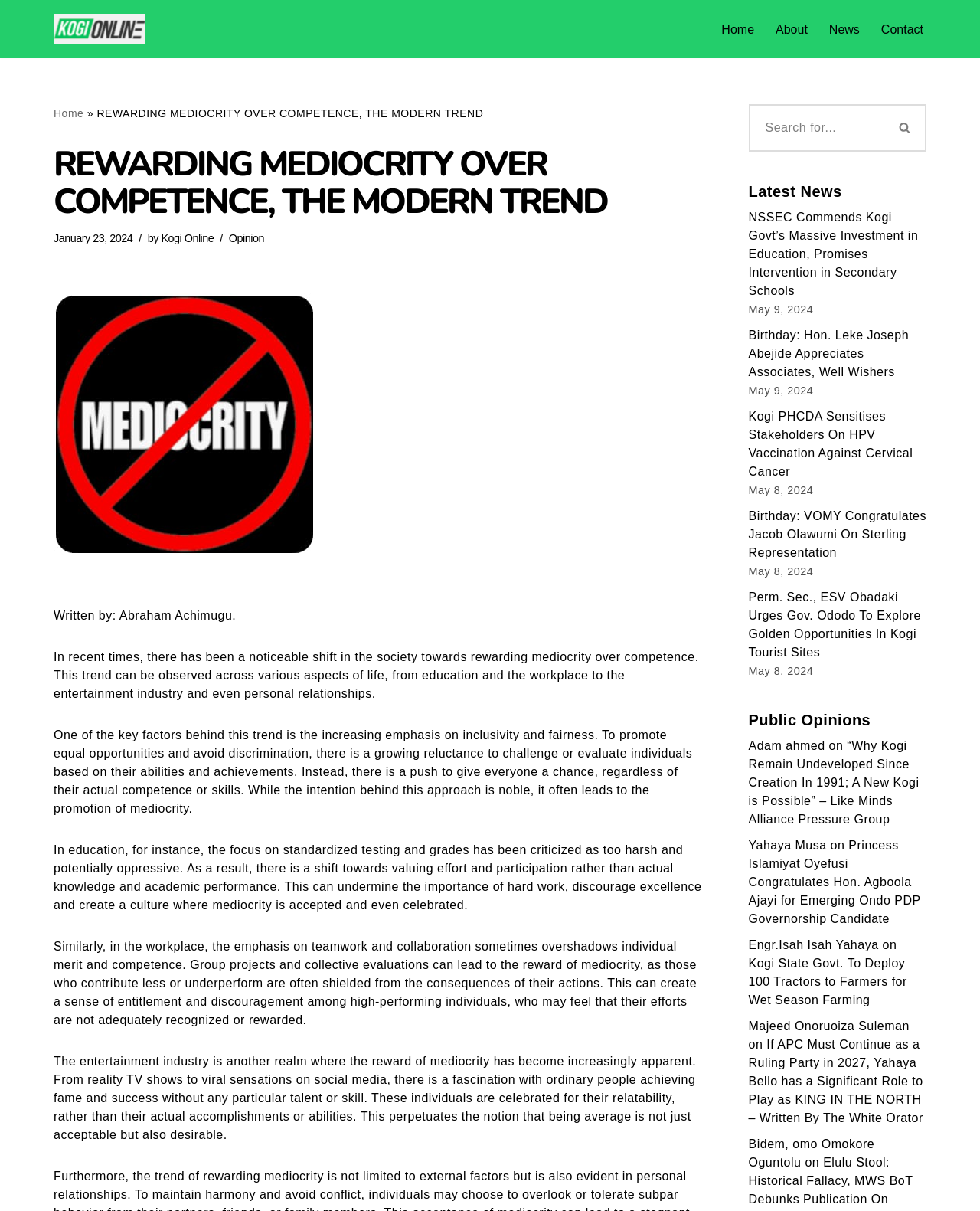Identify the bounding box coordinates of the area you need to click to perform the following instruction: "Click on the 'Opinion' link".

[0.233, 0.191, 0.269, 0.202]